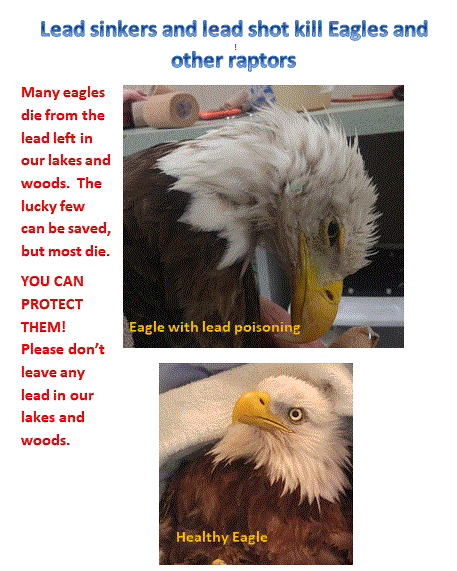Could you please study the image and provide a detailed answer to the question:
What is the cause of the eagle's suffering in the top image?

The eagle in the top image is suffering from lead poisoning, which is a serious consequence of environmental negligence, as indicated by the accompanying text 'Eagle with lead poisoning'.